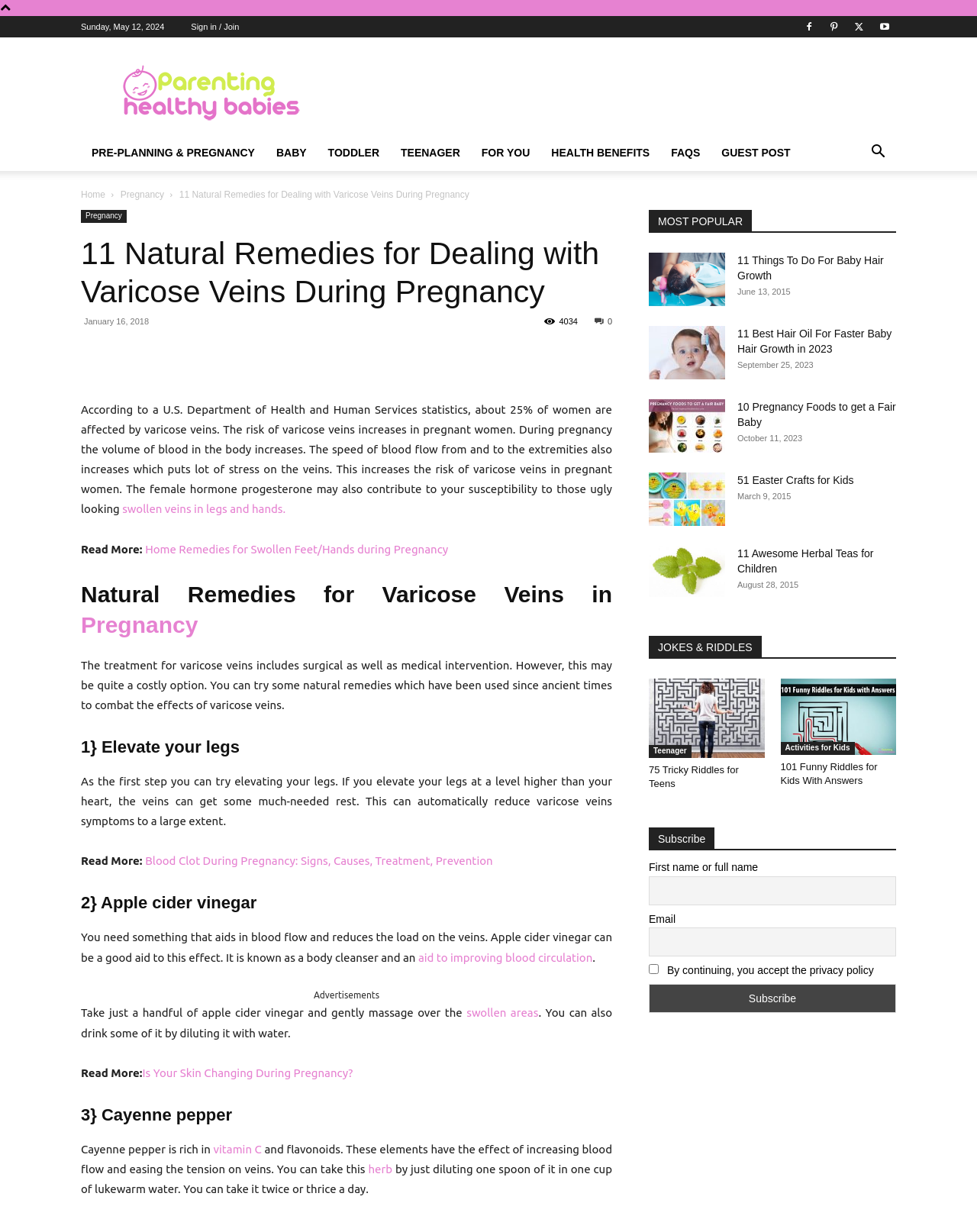Please find and give the text of the main heading on the webpage.

11 Natural Remedies for Dealing with Varicose Veins During Pregnancy